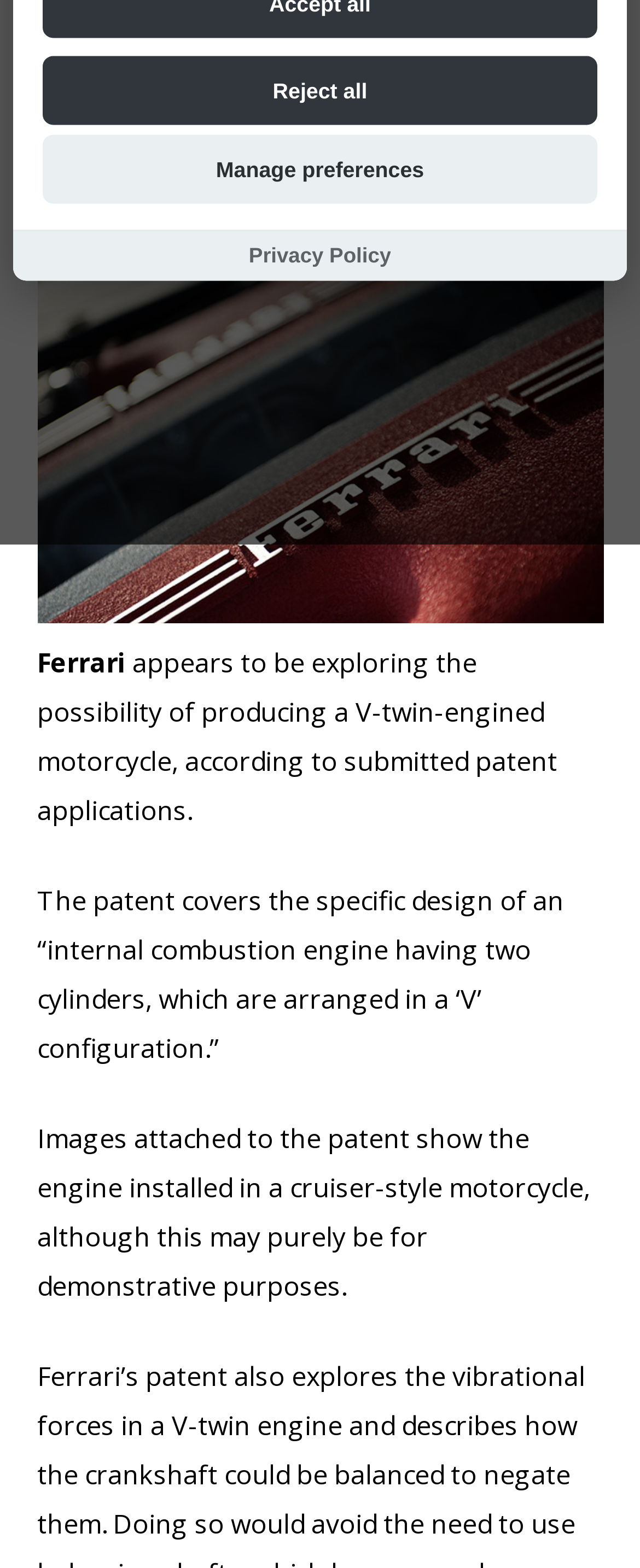Please specify the bounding box coordinates in the format (top-left x, top-left y, bottom-right x, bottom-right y), with all values as floating point numbers between 0 and 1. Identify the bounding box of the UI element described by: Reject all

[0.066, 0.036, 0.934, 0.08]